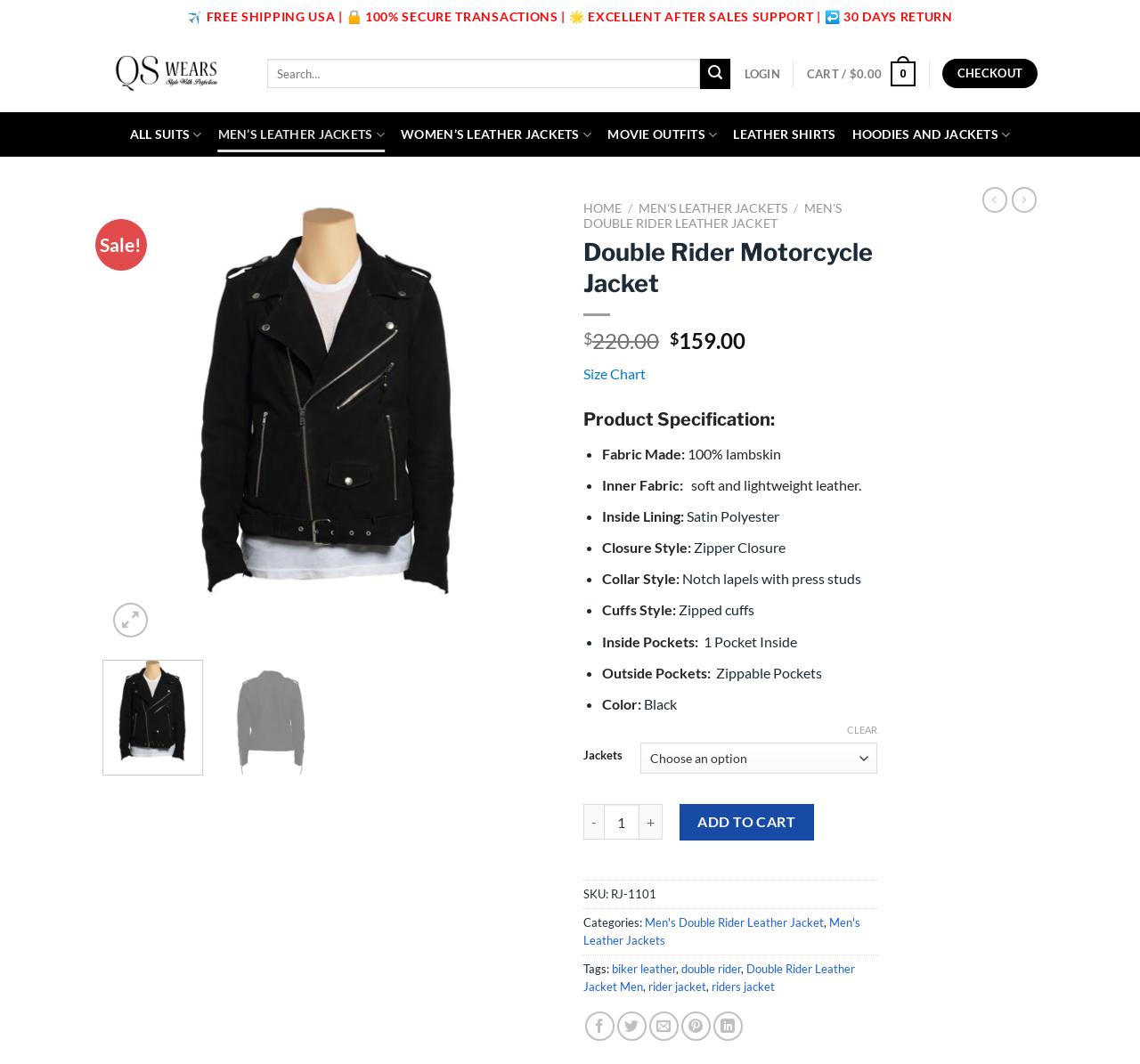Provide the bounding box coordinates of the UI element this sentence describes: "Cart / $0.00 0".

[0.708, 0.046, 0.803, 0.093]